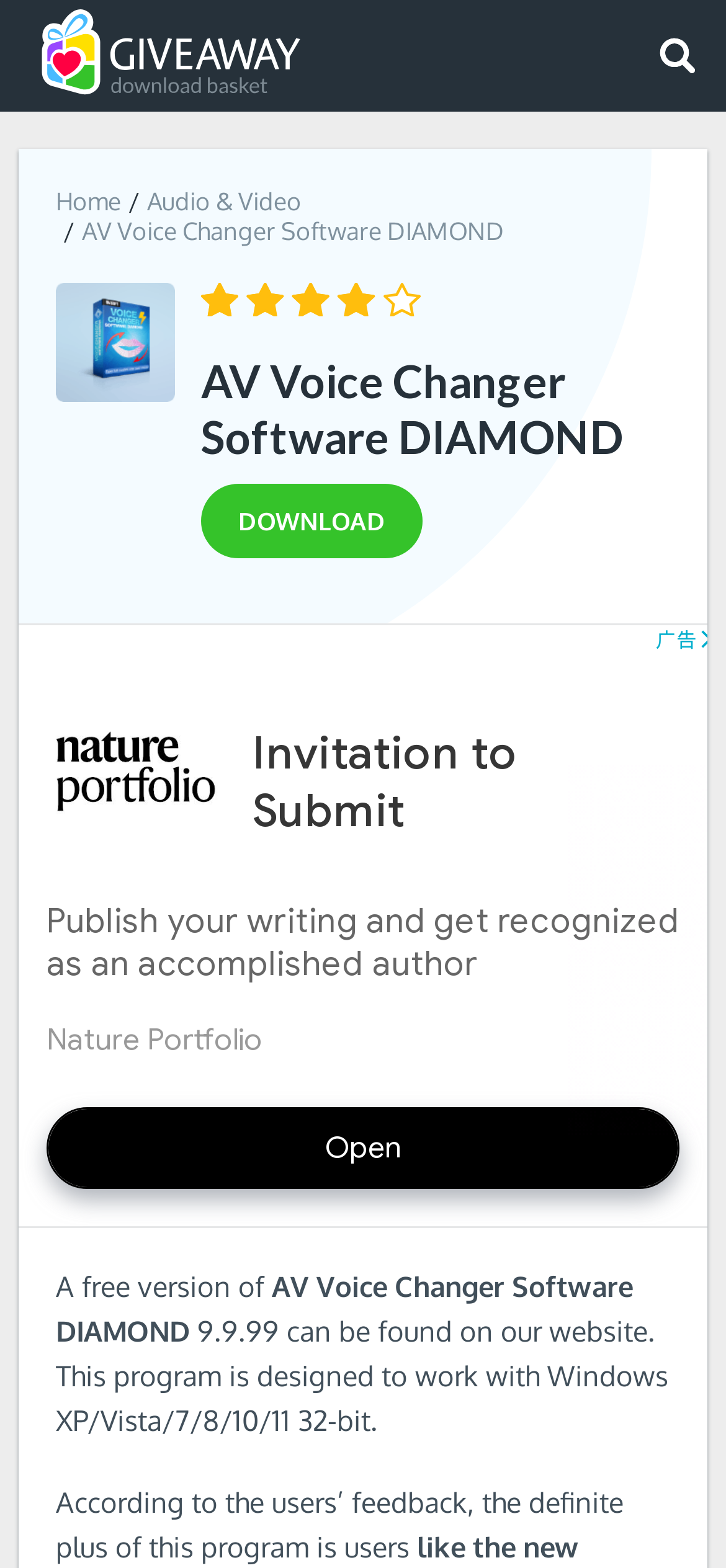Show the bounding box coordinates for the HTML element as described: "Home".

[0.077, 0.119, 0.167, 0.138]